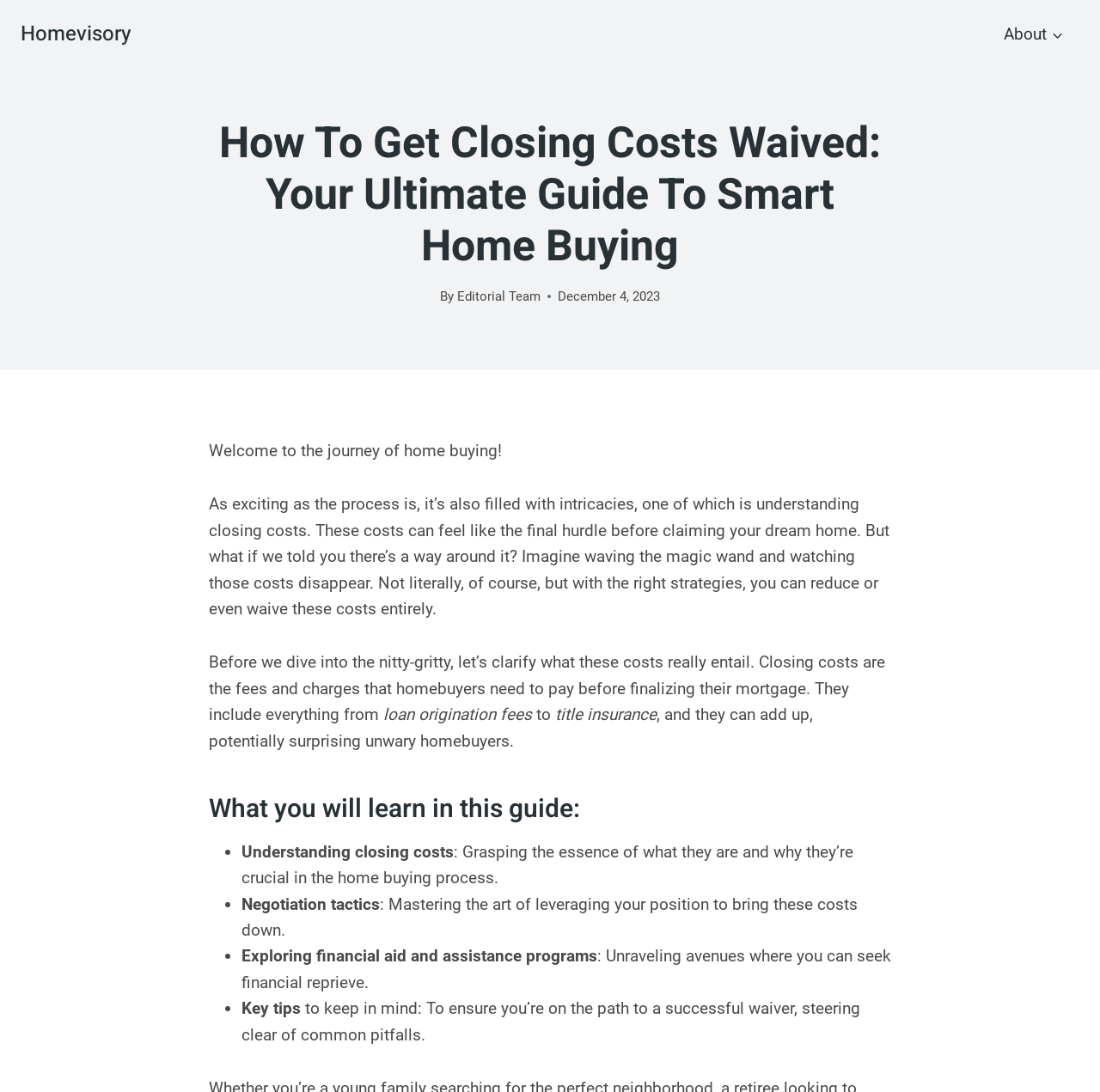Provide the bounding box coordinates, formatted as (top-left x, top-left y, bottom-right x, bottom-right y), with all values being floating point numbers between 0 and 1. Identify the bounding box of the UI element that matches the description: AboutExpand

[0.898, 0.011, 0.981, 0.052]